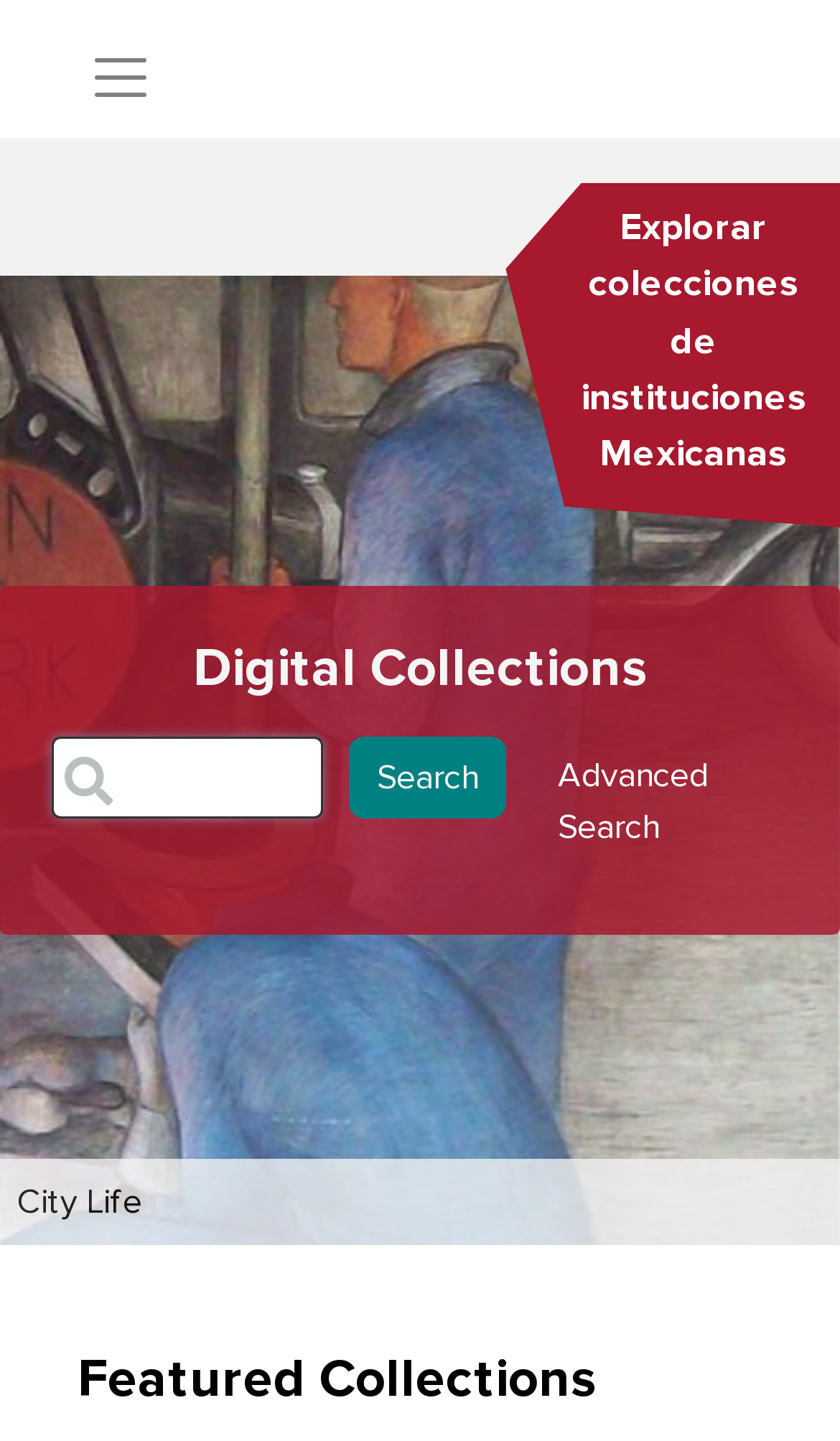Please specify the bounding box coordinates in the format (top-left x, top-left y, bottom-right x, bottom-right y), with values ranging from 0 to 1. Identify the bounding box for the UI component described as follows: Graig Tomasetti

None